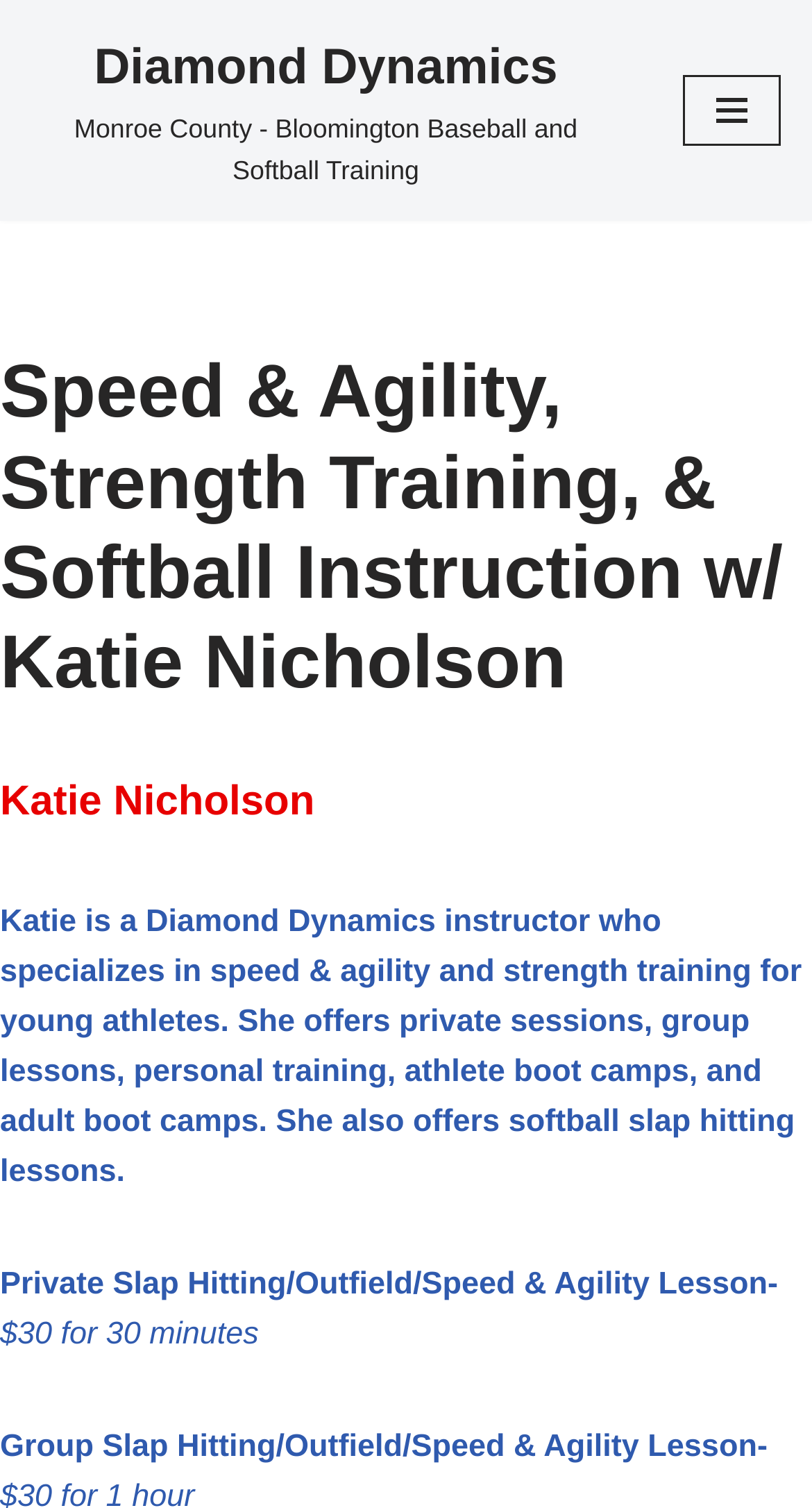Respond to the question with just a single word or phrase: 
What is the name of the organization?

Diamond Dynamics